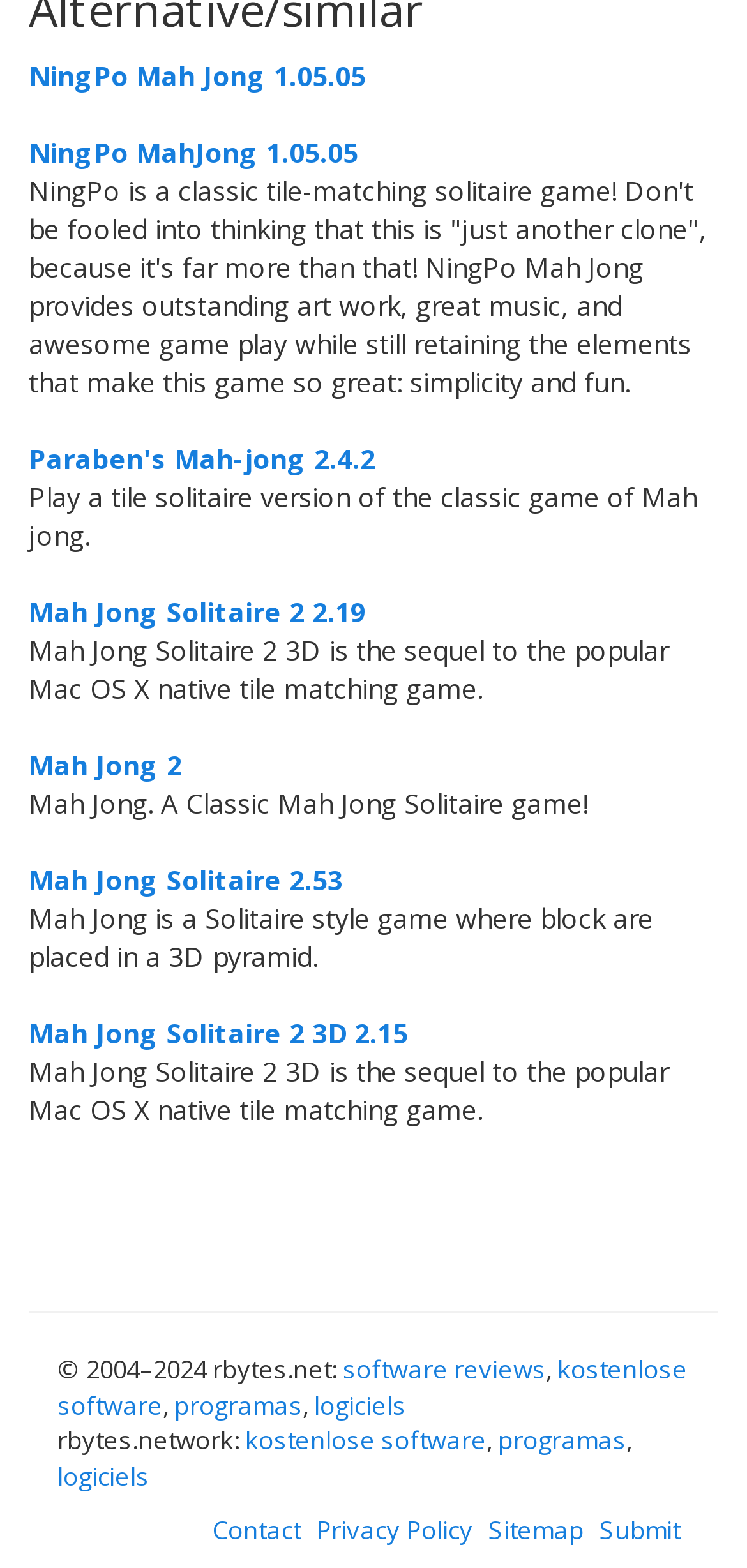Refer to the screenshot and answer the following question in detail:
What is the name of the first Mahjong game listed?

I looked at the first link in the list and saw that its text is 'NingPo Mah Jong 1.05.05', which is the name of the first Mahjong game listed.